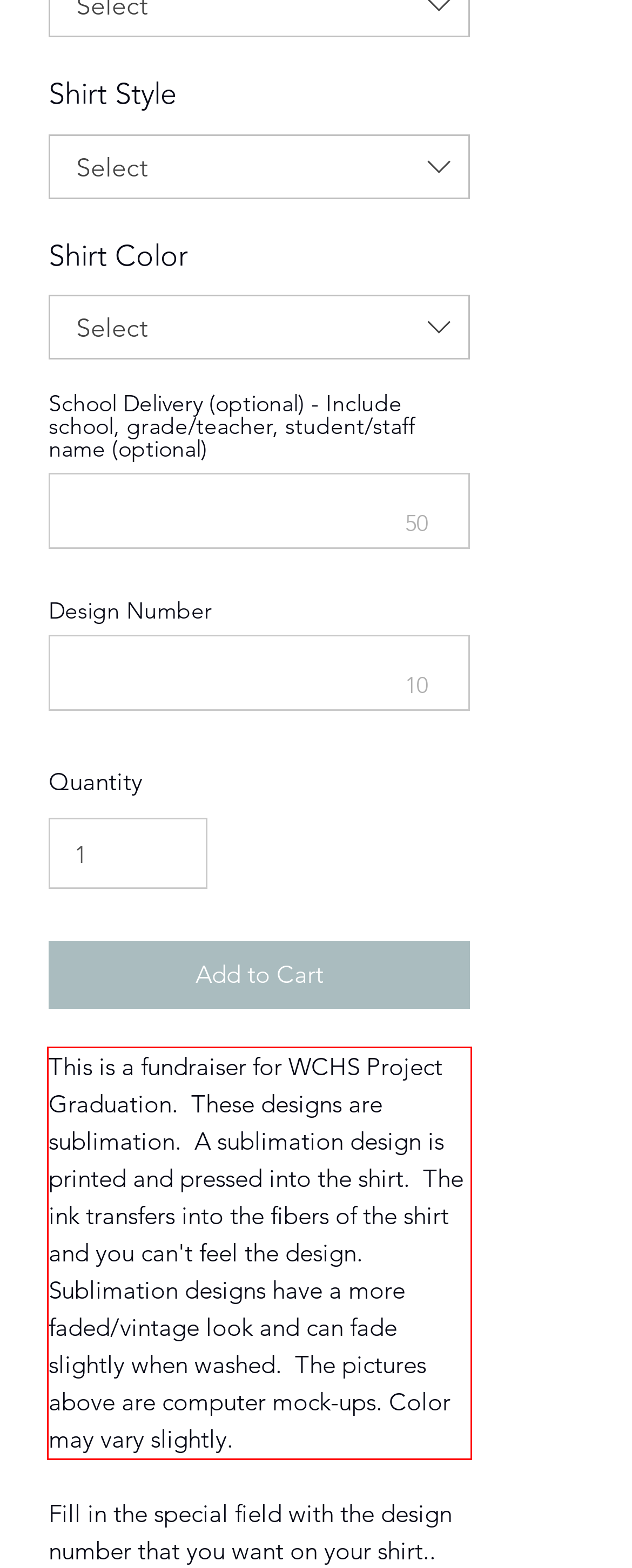Using the provided screenshot of a webpage, recognize and generate the text found within the red rectangle bounding box.

This is a fundraiser for WCHS Project Graduation. These designs are sublimation. A sublimation design is printed and pressed into the shirt. The ink transfers into the fibers of the shirt and you can't feel the design. Sublimation designs have a more faded/vintage look and can fade slightly when washed. The pictures above are computer mock-ups. Color may vary slightly.